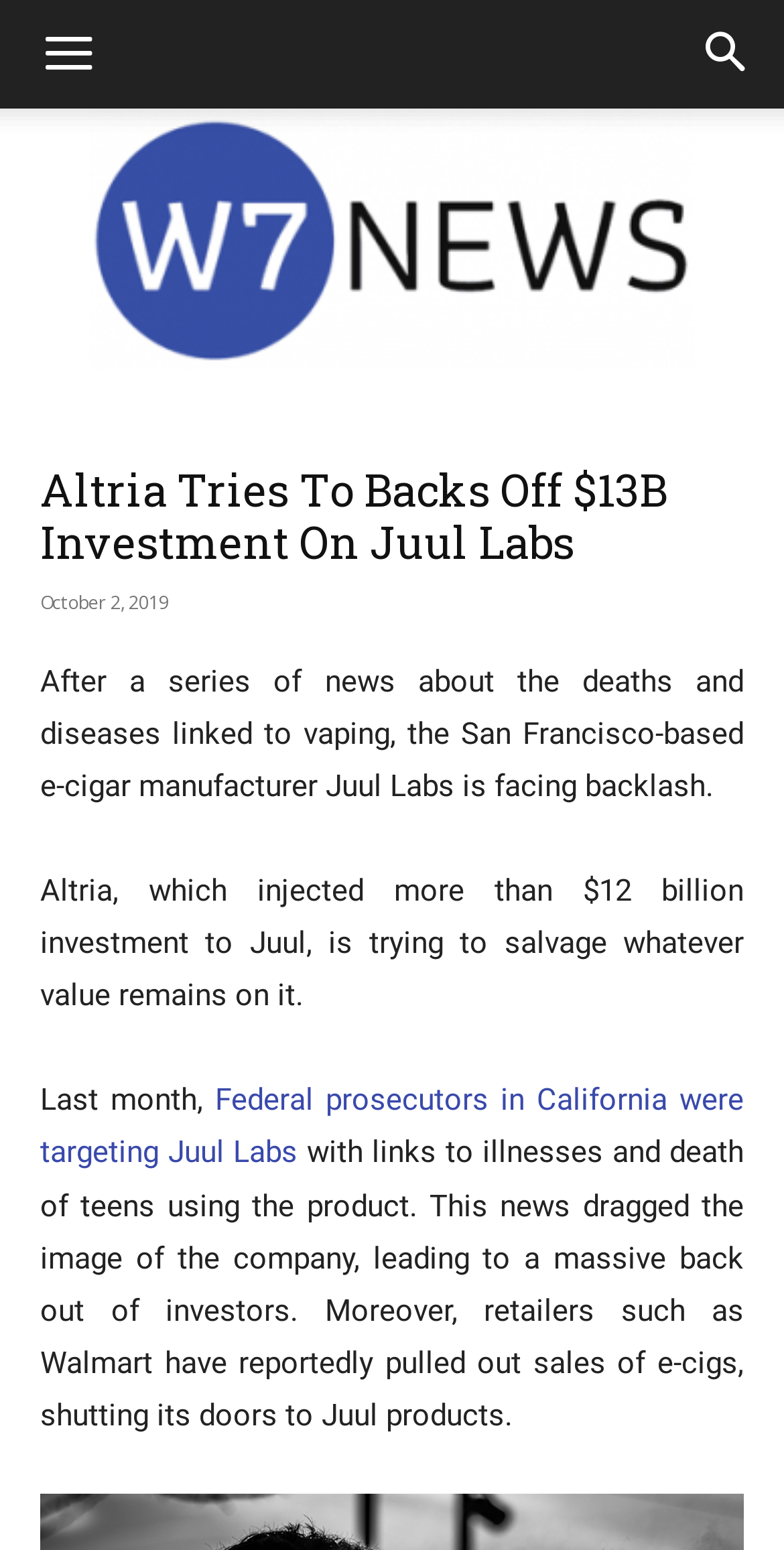Carefully examine the image and provide an in-depth answer to the question: When did Federal prosecutors in California target Juul Labs?

The webpage mentions that last month, Federal prosecutors in California were targeting Juul Labs with links to illnesses and death of teens using the product.